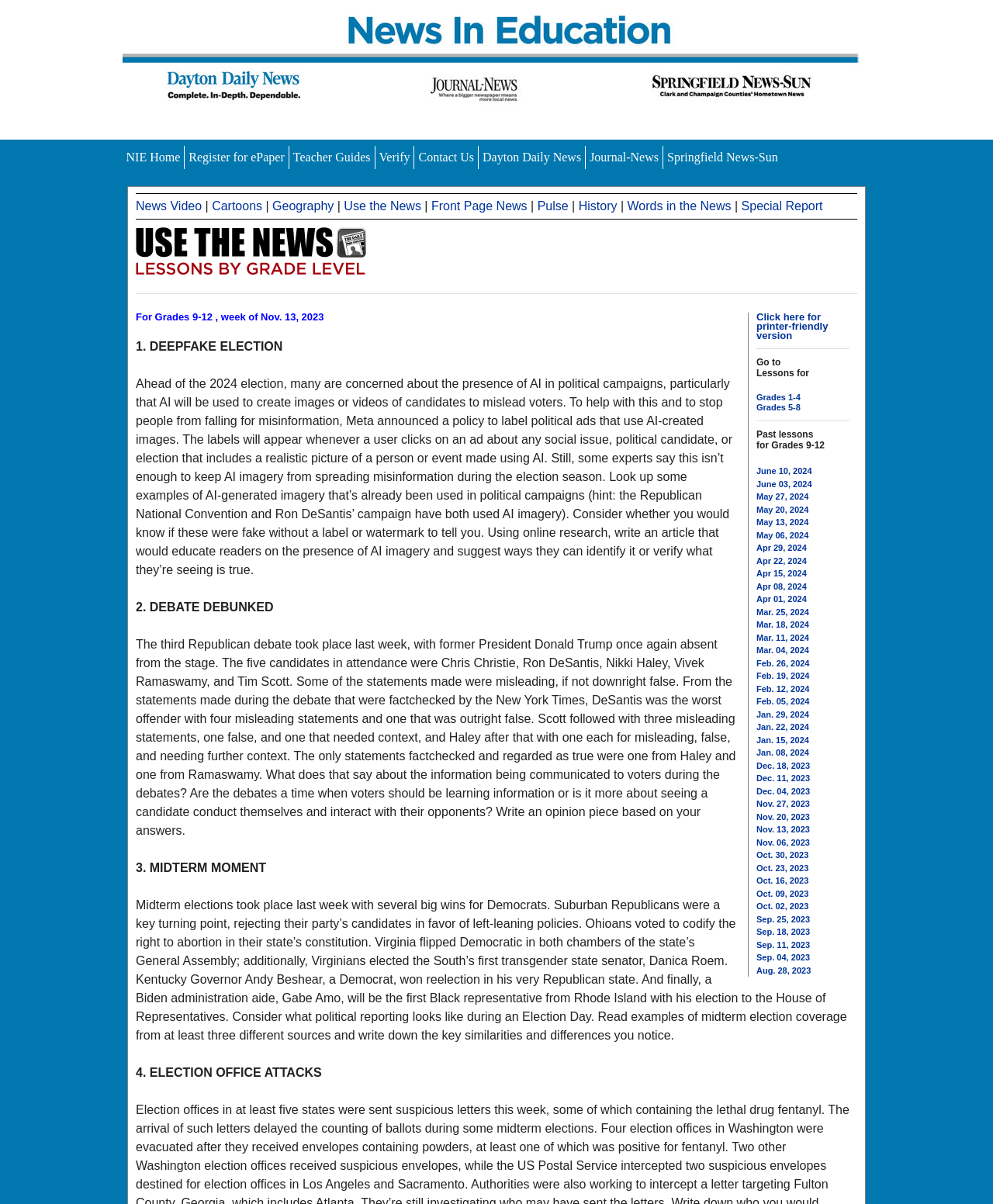Determine the bounding box coordinates for the area that needs to be clicked to fulfill this task: "Click on June 10, 2024". The coordinates must be given as four float numbers between 0 and 1, i.e., [left, top, right, bottom].

[0.762, 0.387, 0.818, 0.395]